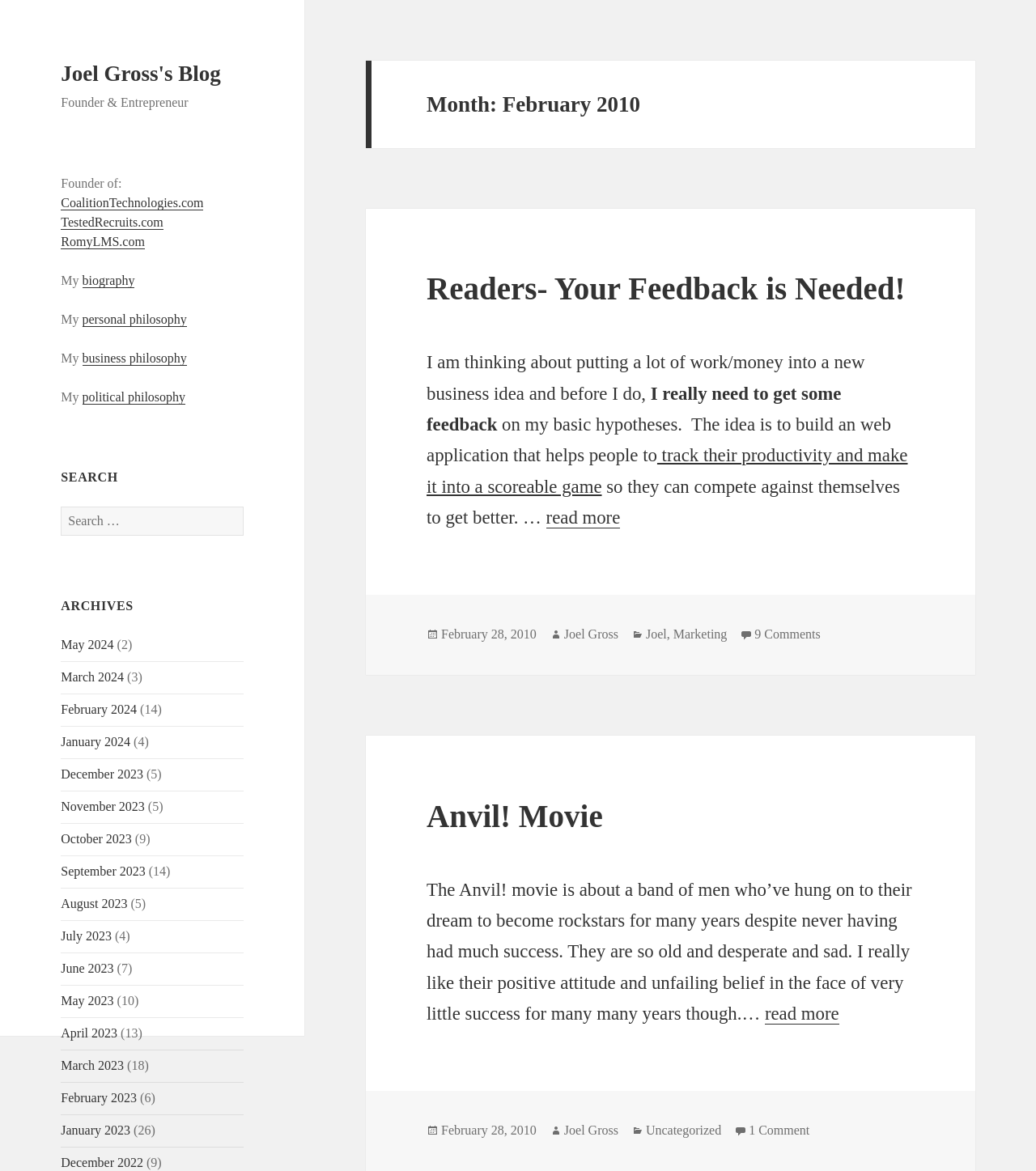Please find the bounding box for the UI element described by: "read more “Anvil! Movie”".

[0.738, 0.857, 0.81, 0.875]